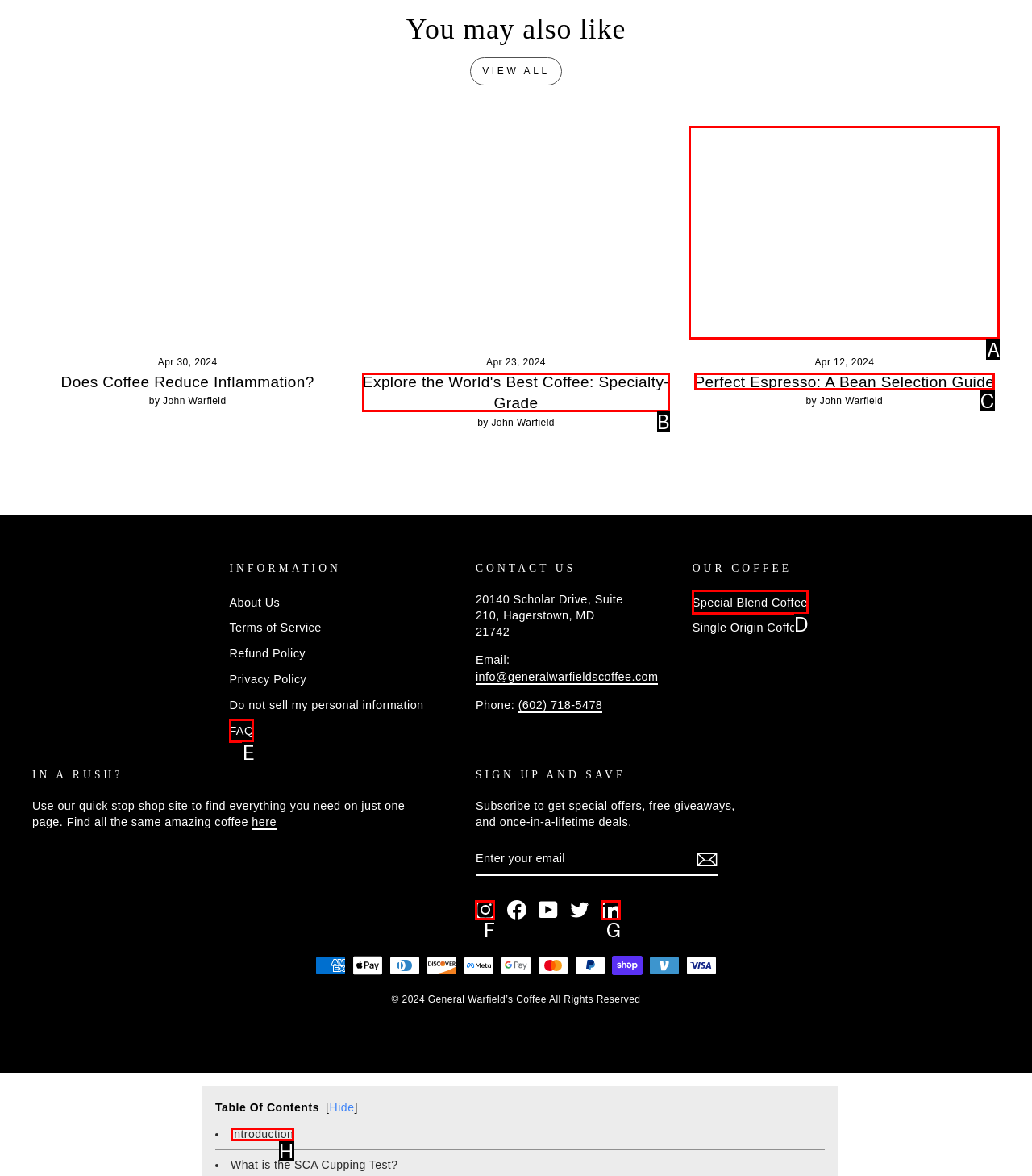Select the letter of the option that should be clicked to achieve the specified task: Explore 'Special Blend Coffee'. Respond with just the letter.

D